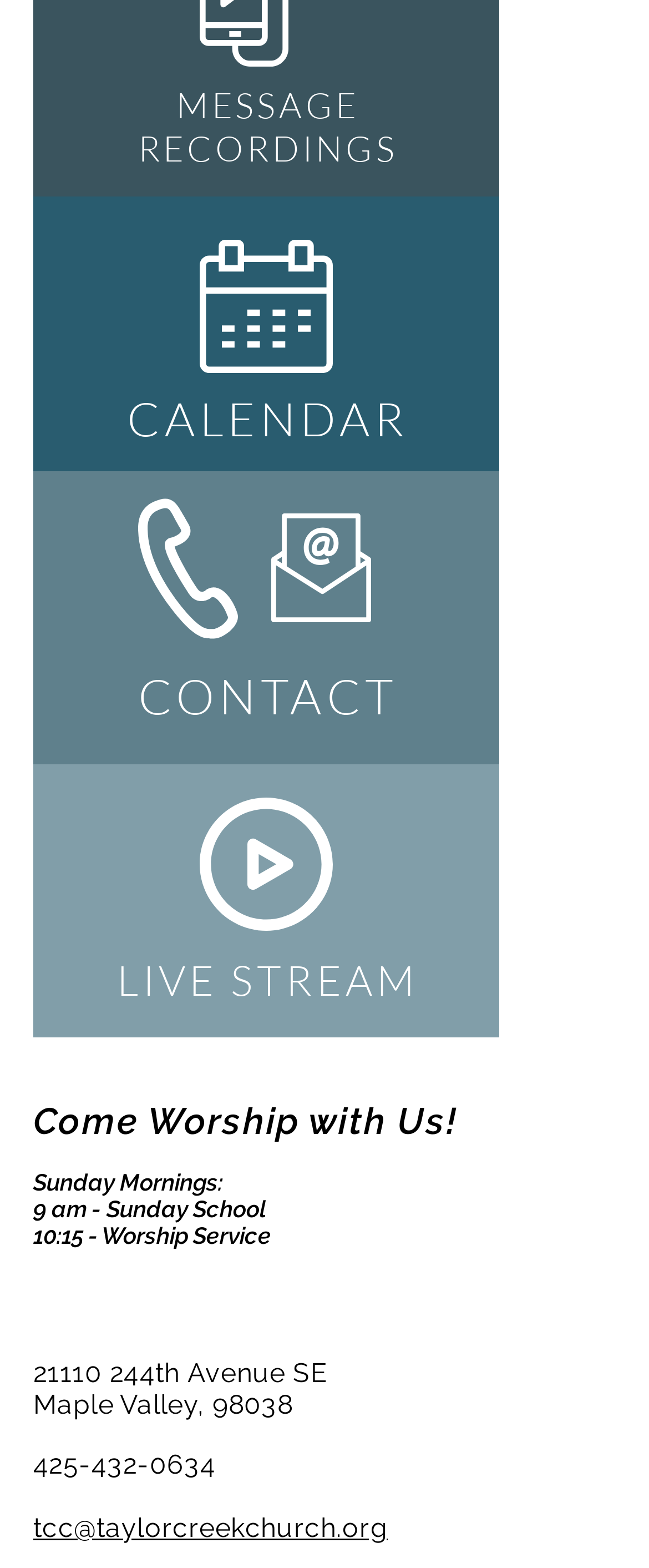Please find the bounding box coordinates for the clickable element needed to perform this instruction: "Call 425-432-0634".

[0.051, 0.924, 0.333, 0.944]